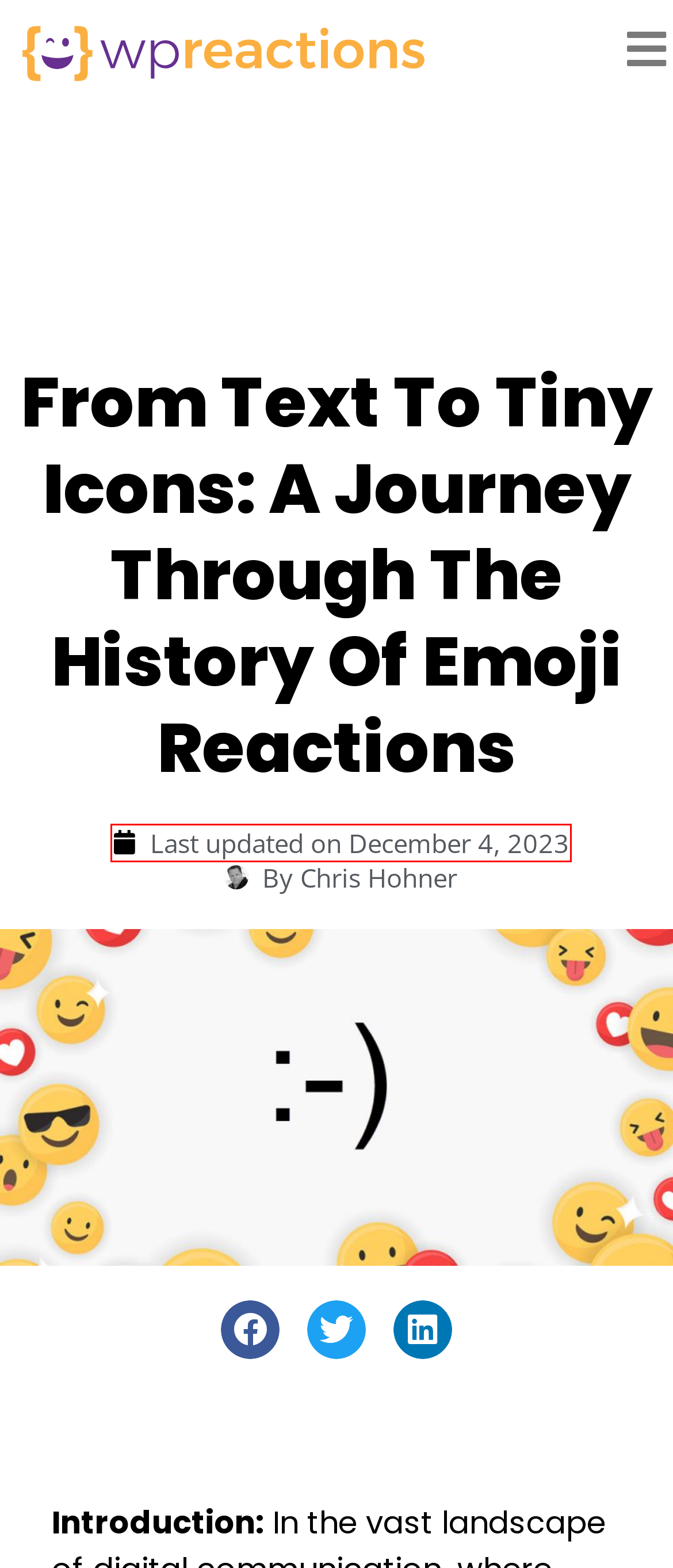Look at the screenshot of a webpage, where a red bounding box highlights an element. Select the best description that matches the new webpage after clicking the highlighted element. Here are the candidates:
A. Emoji's Archives < WP Reactions
B. December 4, 2023 < WP Reactions
C. Privacy Policy < WP Reactions
D. Emoji Reactions for WordPress < WP Reactions
E. Reaction Analytics < WP Reactions
F. Terms & Conditions < WP Reactions
G. Pricing < WP Reactions
H. Blog < WP Reactions

B